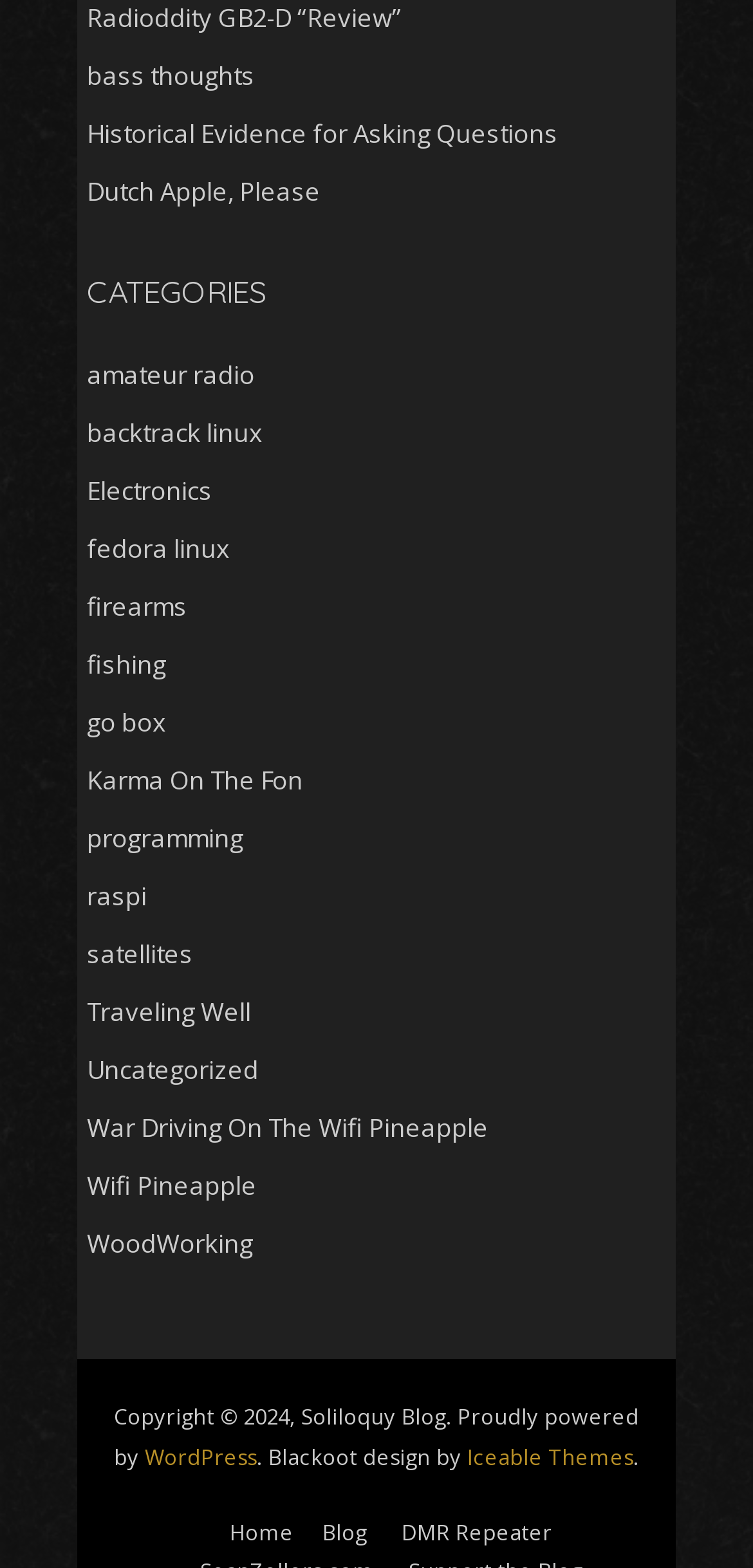What is the platform used to power the blog?
Please respond to the question with a detailed and informative answer.

The link element at the bottom of the page contains the text 'WordPress', indicating that the blog is powered by WordPress.